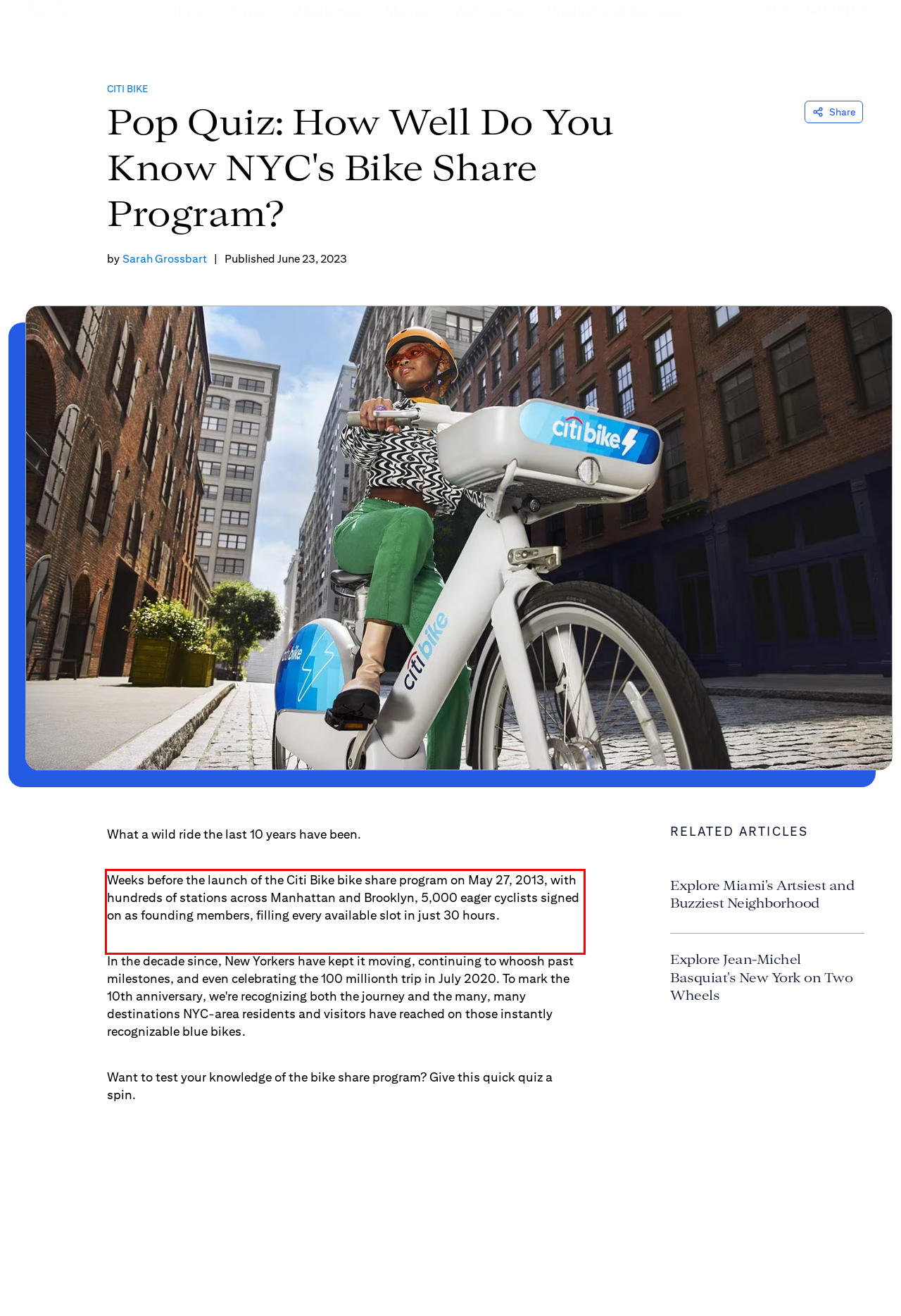Given a webpage screenshot with a red bounding box, perform OCR to read and deliver the text enclosed by the red bounding box.

Weeks before the launch of the Citi Bike bike share program on May 27, 2013, with hundreds of stations across Manhattan and Brooklyn, 5,000 eager cyclists signed on as founding members, filling every available slot in just 30 hours.